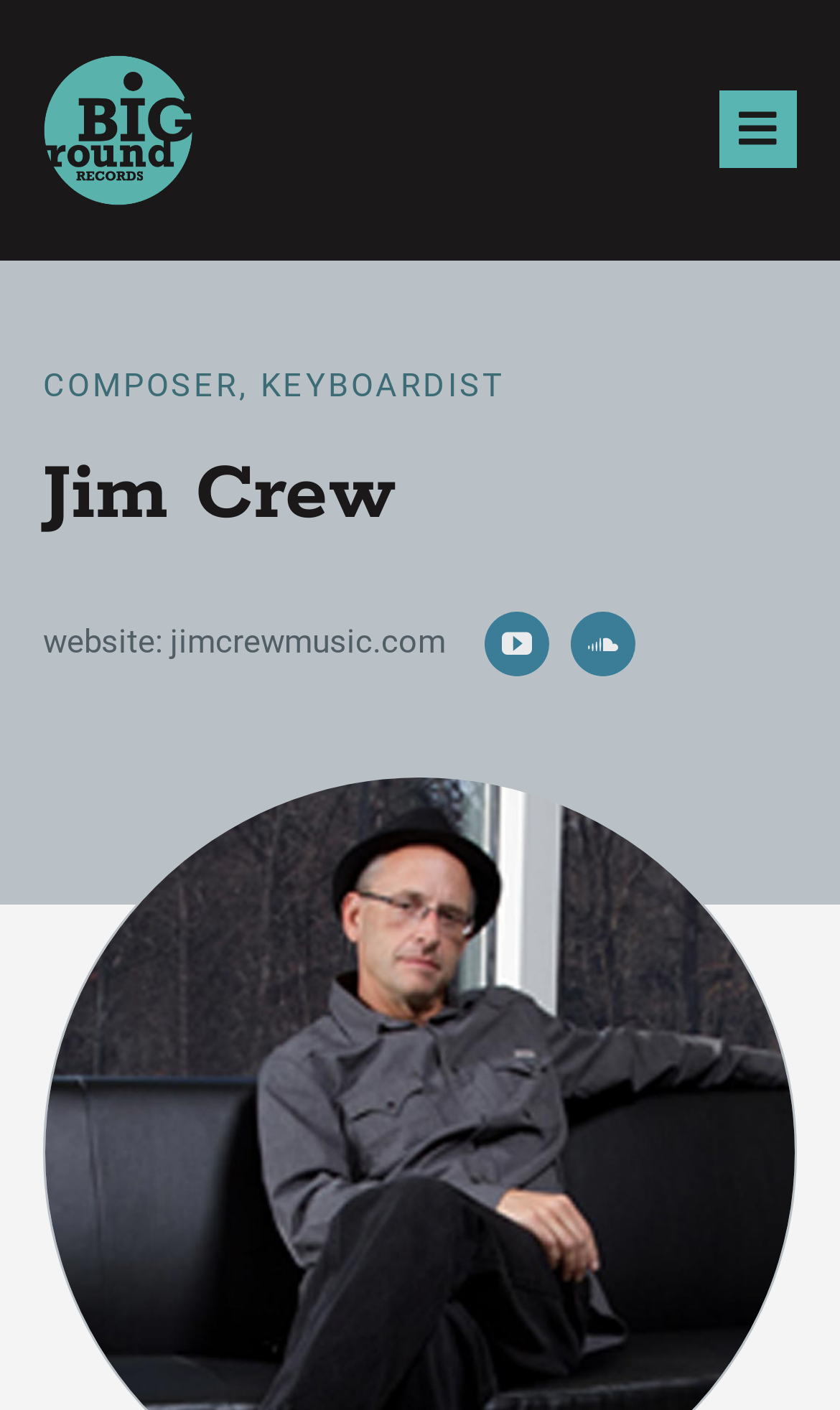What is the placeholder text in the search box?
Deliver a detailed and extensive answer to the question.

I found the answer by looking at the searchbox element which has a placeholder text 'Search...'.